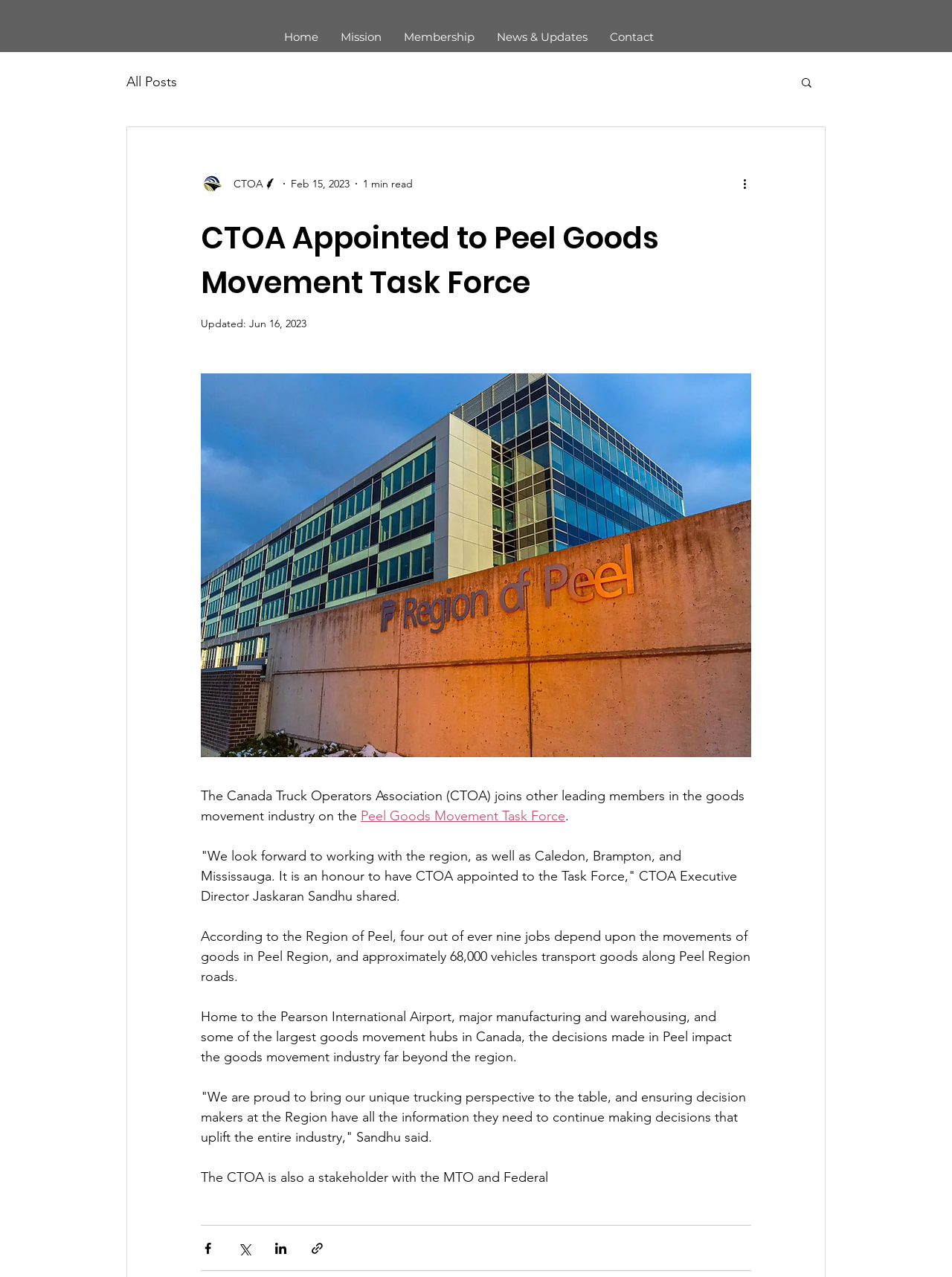Offer an extensive depiction of the webpage and its key elements.

The webpage is about the Canada Truck Operators Association (CTOA) being appointed to the Peel Goods Movement Task Force. At the top, there is a navigation menu with links to "Home", "Mission", "Membership", "News & Updates", and "Contact". Below this menu, there is a secondary navigation menu with a link to "All Posts" and a search button with a magnifying glass icon.

On the left side, there is a profile picture of the writer, CTOA Writer, with their name and title below. The date "Feb 15, 2023" and "1 min read" are also displayed. 

The main content of the webpage is an article with the title "CTOA Appointed to Peel Goods Movement Task Force". The article is divided into several paragraphs. The first paragraph mentions that the CTOA joins other leading members in the goods movement industry on the Peel Goods Movement Task Force. The second paragraph quotes the CTOA Executive Director, Jaskaran Sandhu, expressing his enthusiasm for working with the region. The following paragraphs provide more information about the importance of goods movement in Peel Region and the CTOA's role in the industry.

At the bottom of the article, there are buttons to share the content via Facebook, Twitter, LinkedIn, or a link.